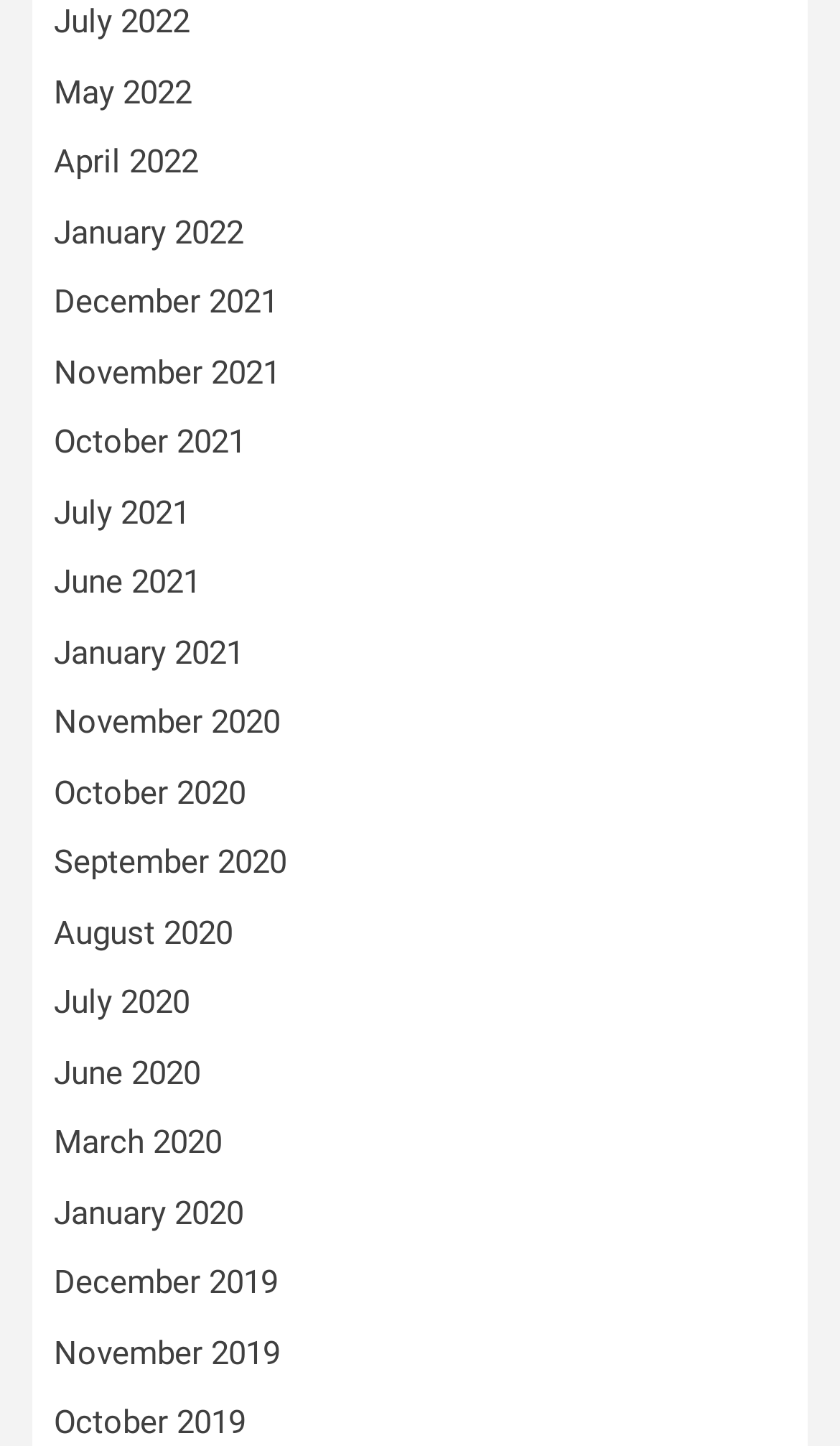Based on the element description: "January 2022", identify the UI element and provide its bounding box coordinates. Use four float numbers between 0 and 1, [left, top, right, bottom].

[0.064, 0.147, 0.29, 0.174]